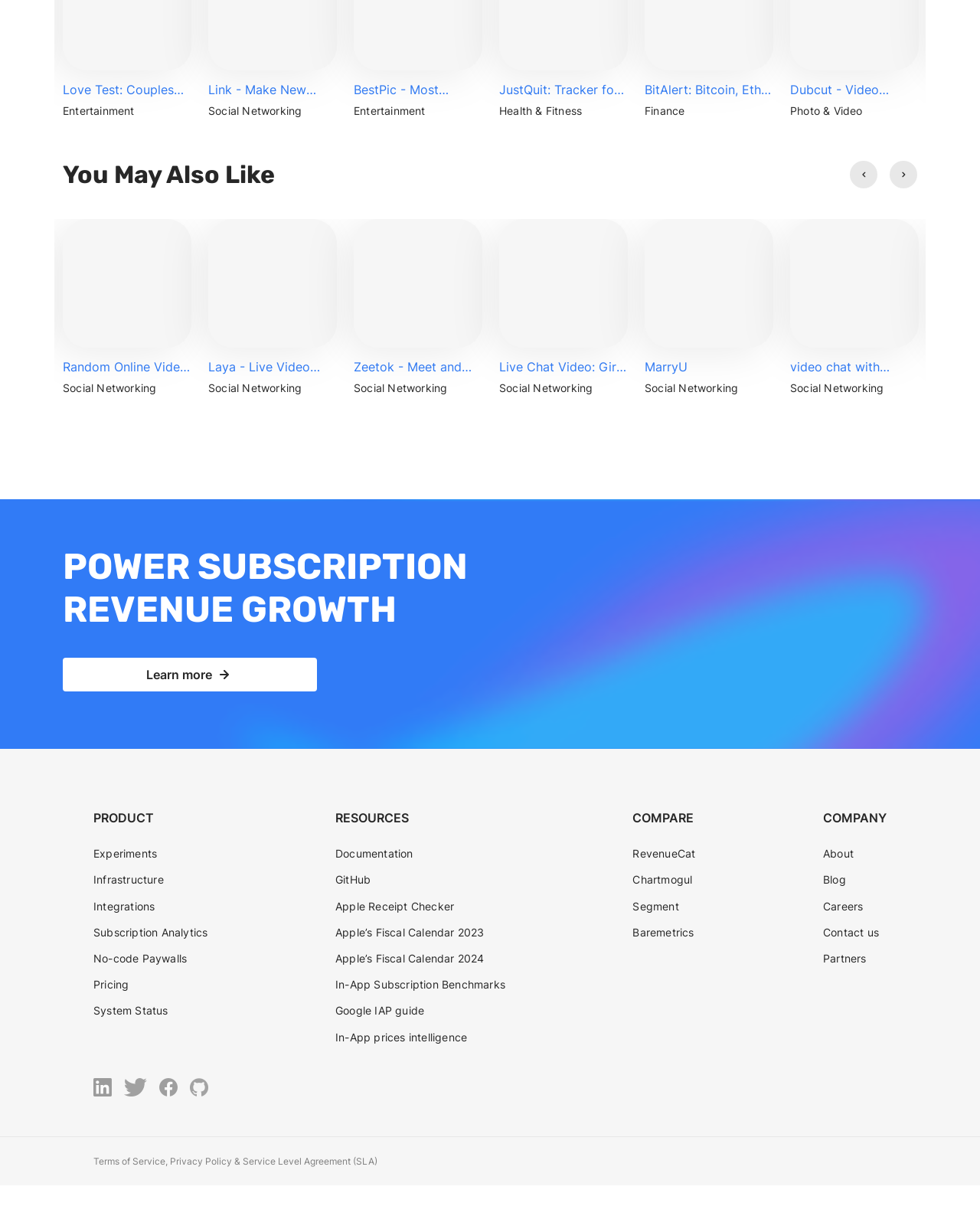Please identify the bounding box coordinates of the element that needs to be clicked to execute the following command: "Click on the 'Learn more' link". Provide the bounding box using four float numbers between 0 and 1, formatted as [left, top, right, bottom].

[0.064, 0.54, 0.323, 0.567]